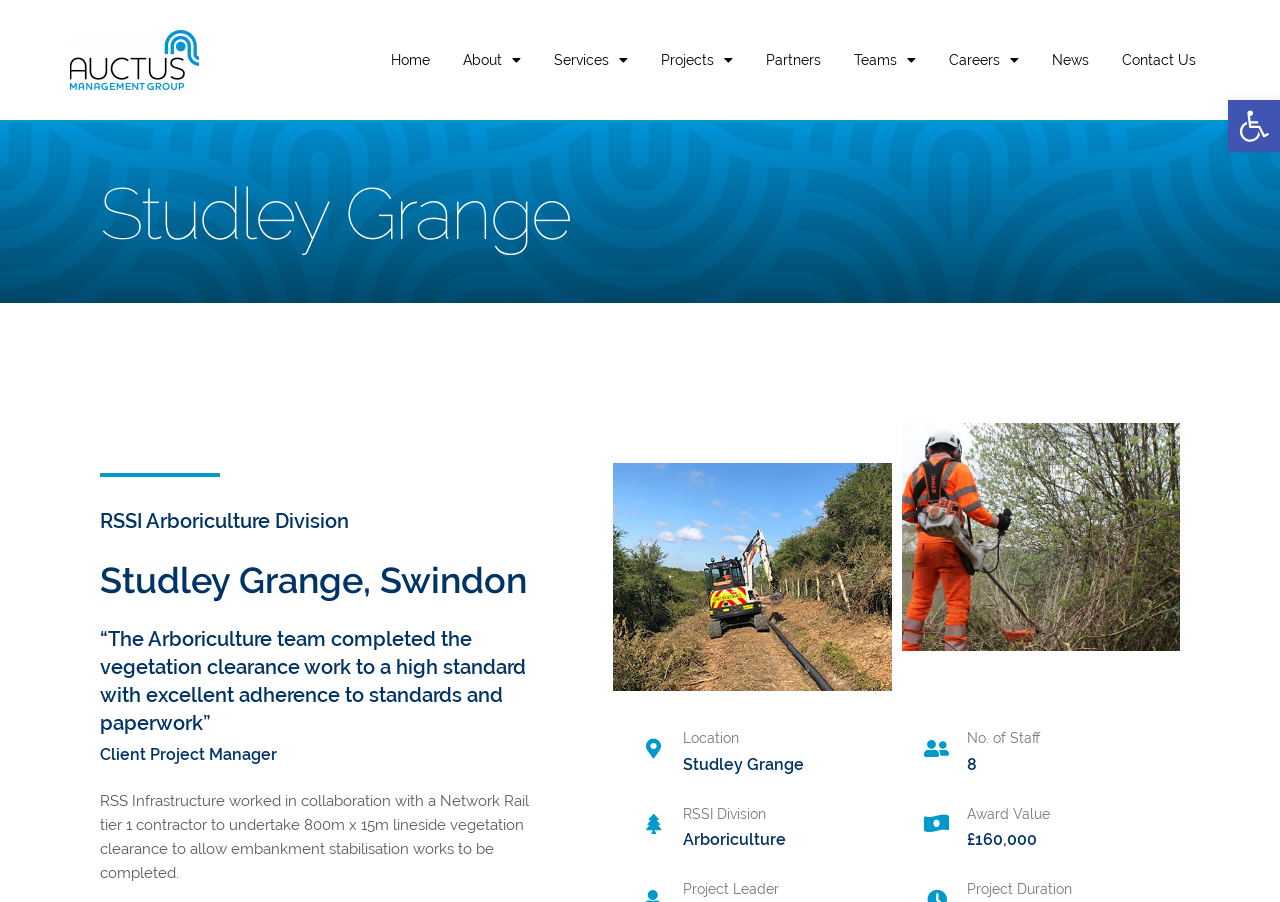Determine the coordinates of the bounding box that should be clicked to complete the instruction: "Open the Projects page". The coordinates should be represented by four float numbers between 0 and 1: [left, top, right, bottom].

[0.505, 0.041, 0.584, 0.092]